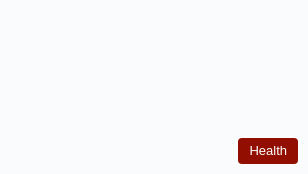What type of content is the image likely to feature?
Kindly answer the question with as much detail as you can.

The image features a stylish button labeled 'Health', which suggests that the content revolves around health topics, possibly articles or news related to wellness, nutrition, or medical advancements.